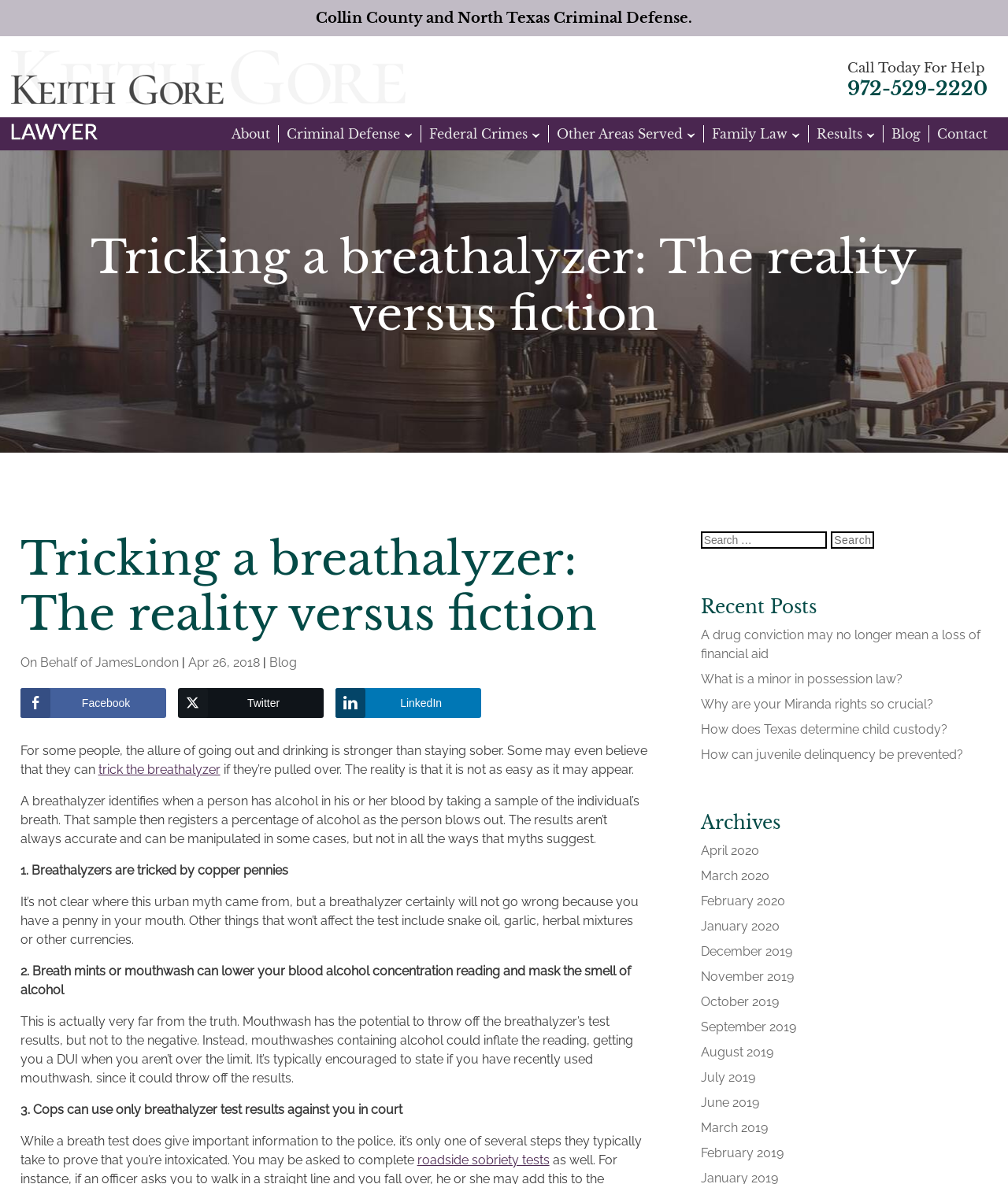Determine the bounding box coordinates of the region I should click to achieve the following instruction: "Read the 'Tricking a breathalyzer: The reality versus fiction' article". Ensure the bounding box coordinates are four float numbers between 0 and 1, i.e., [left, top, right, bottom].

[0.02, 0.193, 0.98, 0.289]